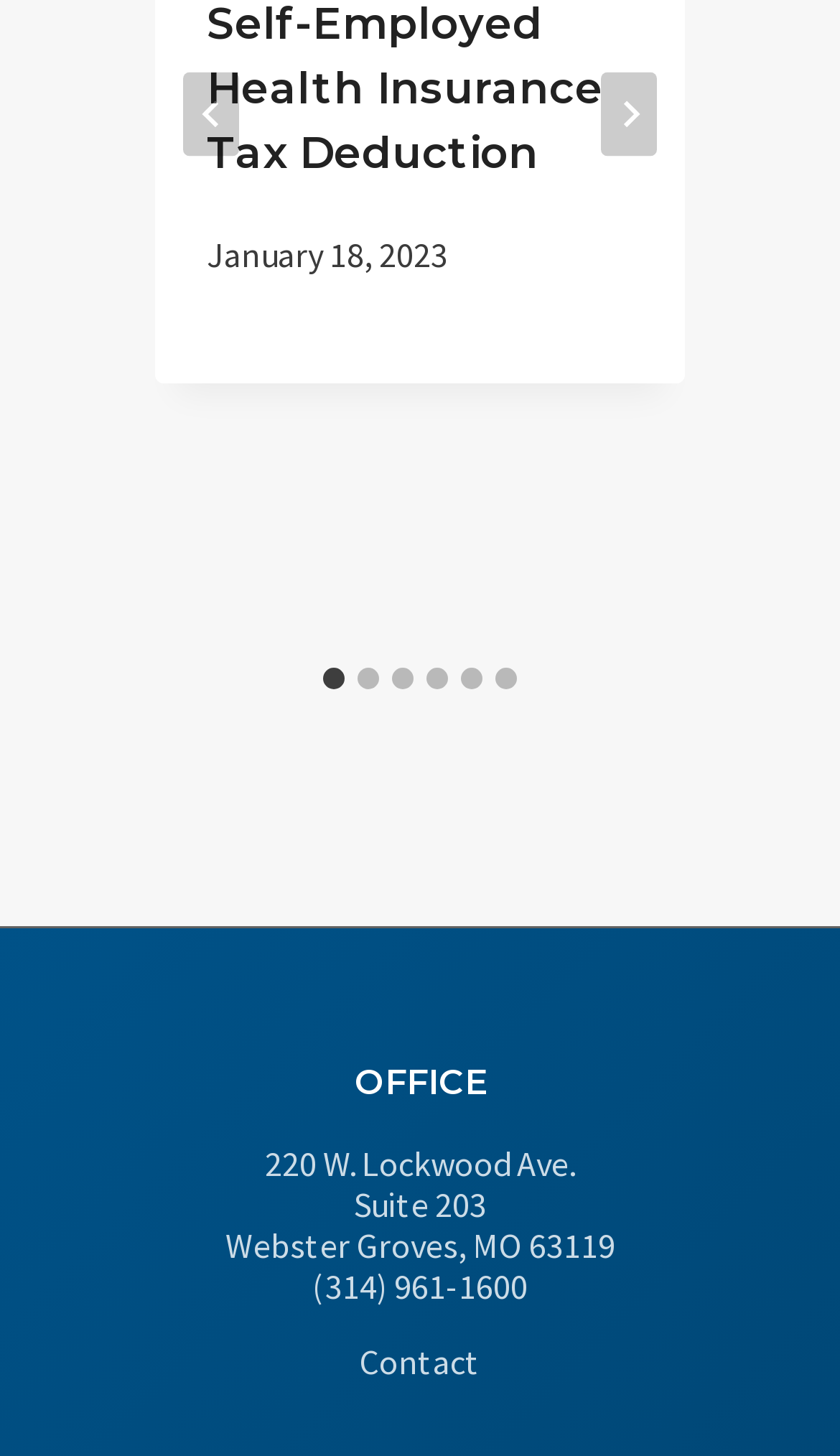Using the provided element description, identify the bounding box coordinates as (top-left x, top-left y, bottom-right x, bottom-right y). Ensure all values are between 0 and 1. Description: aria-label="Next"

[0.715, 0.049, 0.782, 0.107]